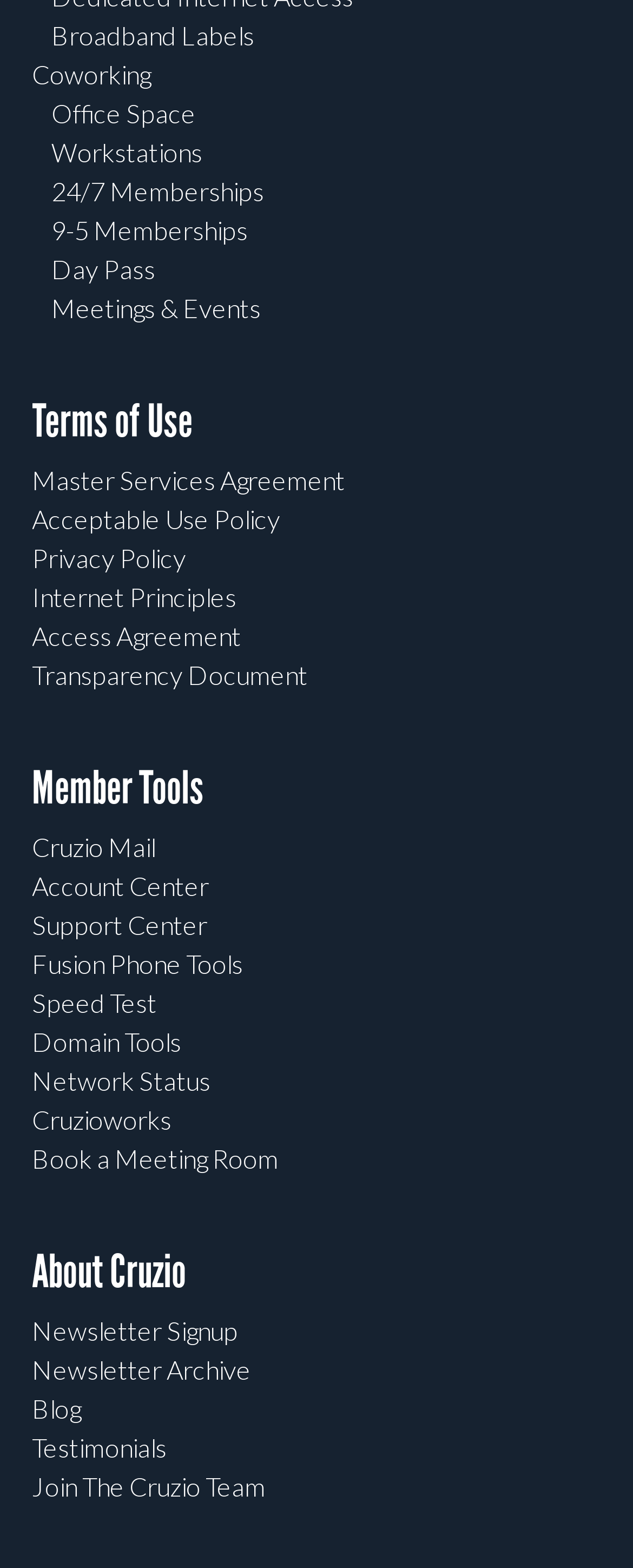What is the 'Cruzioworks' link related to?
Using the visual information from the image, give a one-word or short-phrase answer.

Coworking